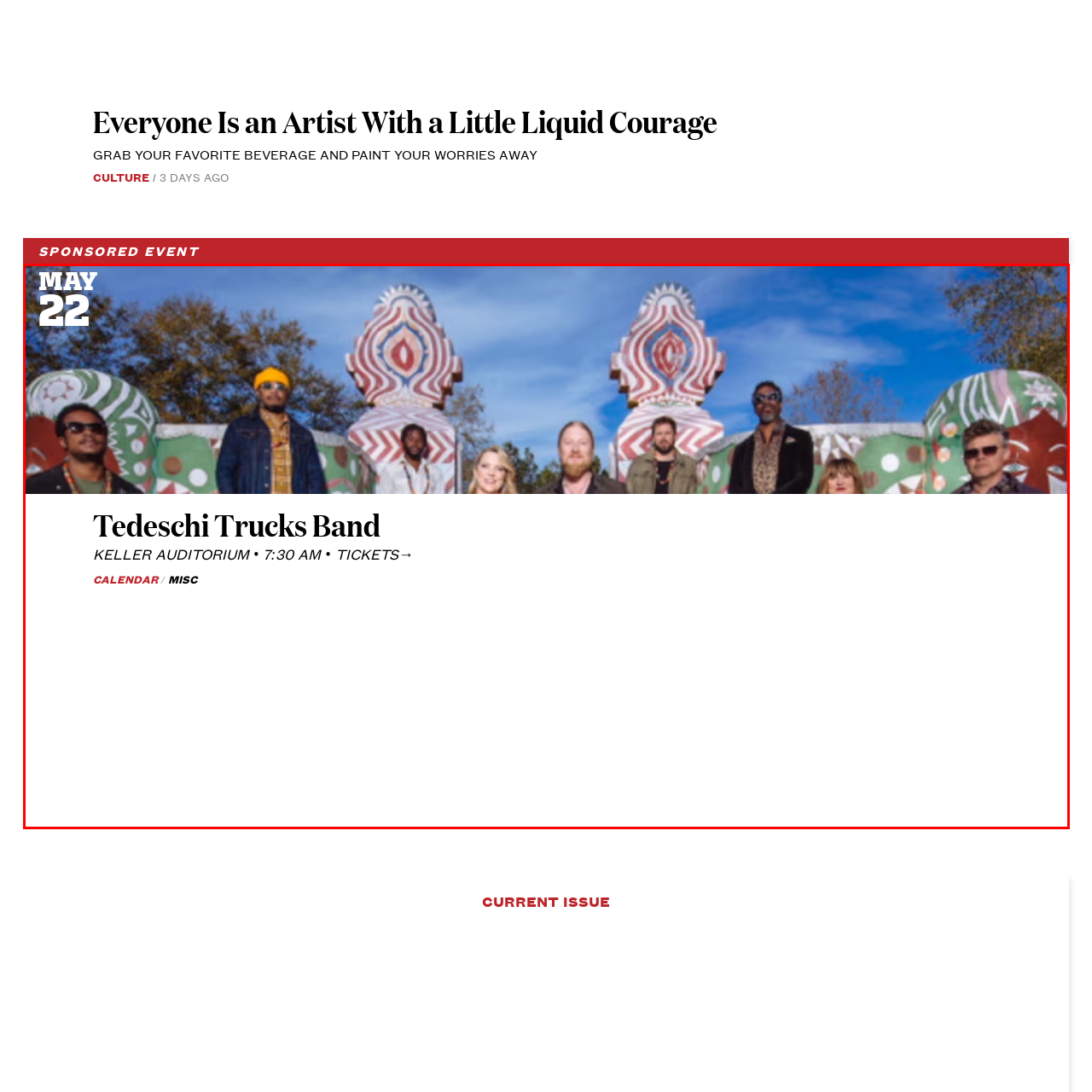Write a thorough description of the contents of the image marked by the red outline.

This captivating image features the Tedeschi Trucks Band, a renowned musical group, posed in front of a colorful and artistic backdrop. The photo highlights the band members dressed in stylish attire, exuding a vibrant energy that reflects their musical artistry. Displayed prominently above them is the date "MAY 22," indicating an upcoming performance. Just below, the text announces their concert taking place at the Keller Auditorium at 7:30 AM, with a clear call to action for purchasing tickets. This event is categorized under "CALENDAR / MISC," suggesting a special or unique occasion for fans of the band. The delightful sky above adds to the lively atmosphere of the scene, setting the stage for an unforgettable musical experience.